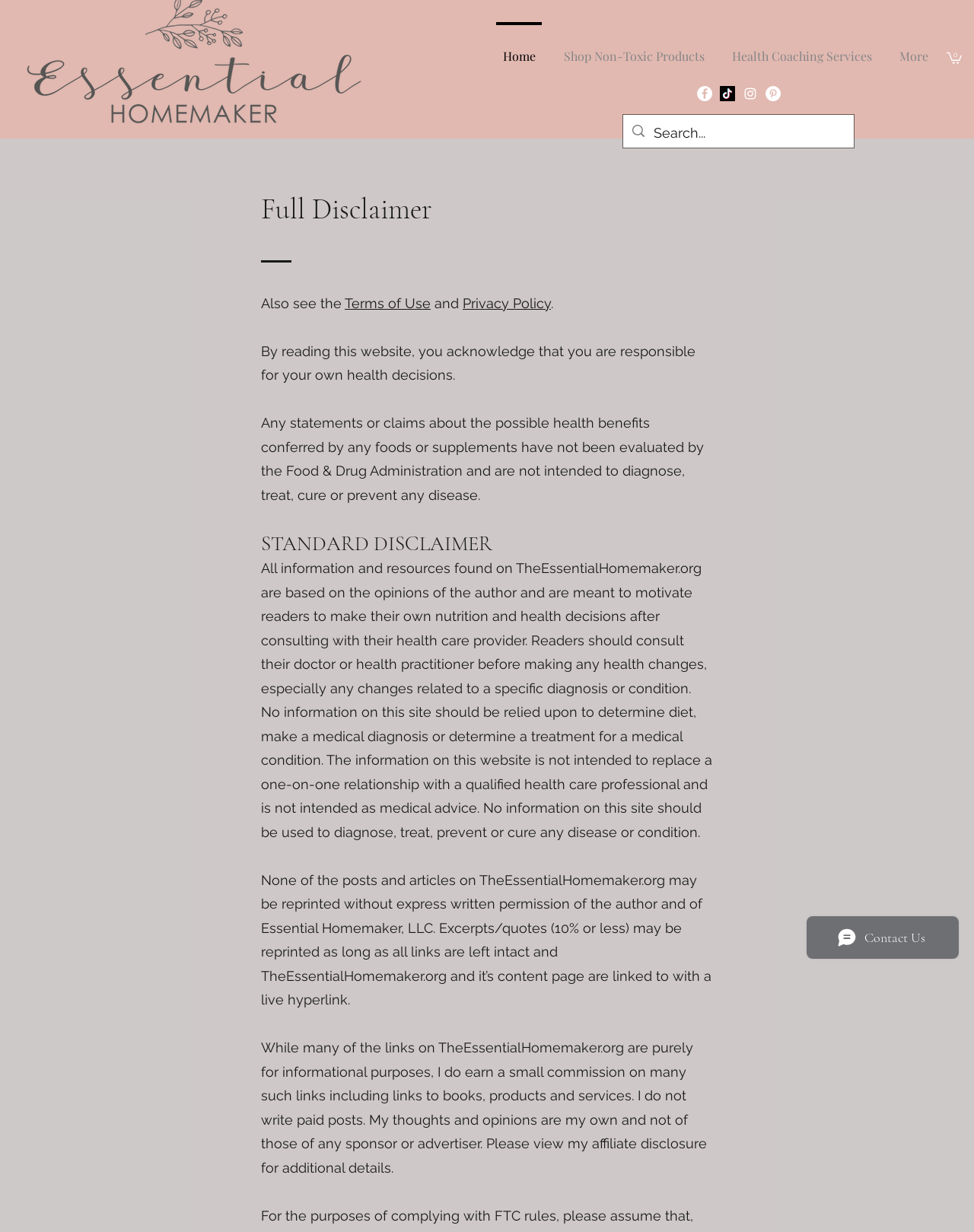Given the element description Privacy Policy, specify the bounding box coordinates of the corresponding UI element in the format (top-left x, top-left y, bottom-right x, bottom-right y). All values must be between 0 and 1.

[0.475, 0.24, 0.566, 0.252]